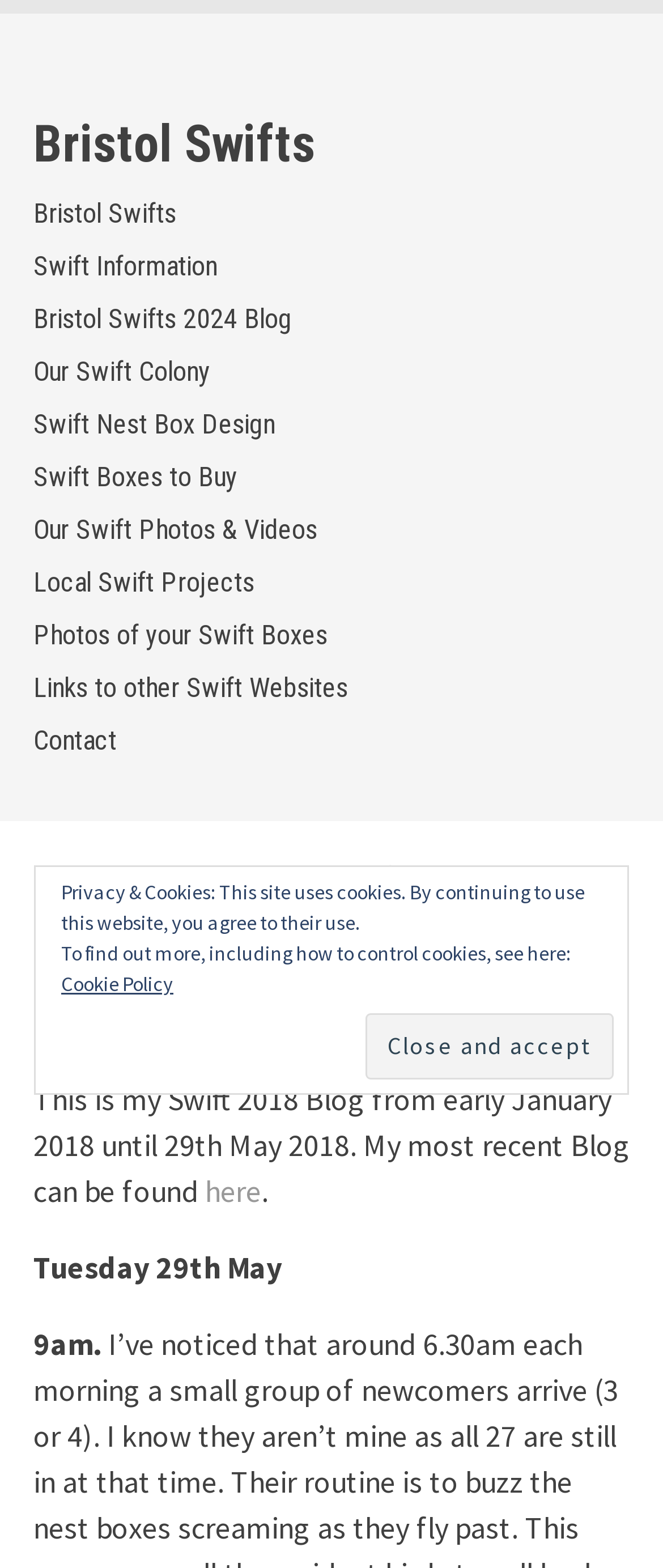Determine the bounding box coordinates of the area to click in order to meet this instruction: "Go to Swift Information".

[0.05, 0.153, 0.95, 0.186]